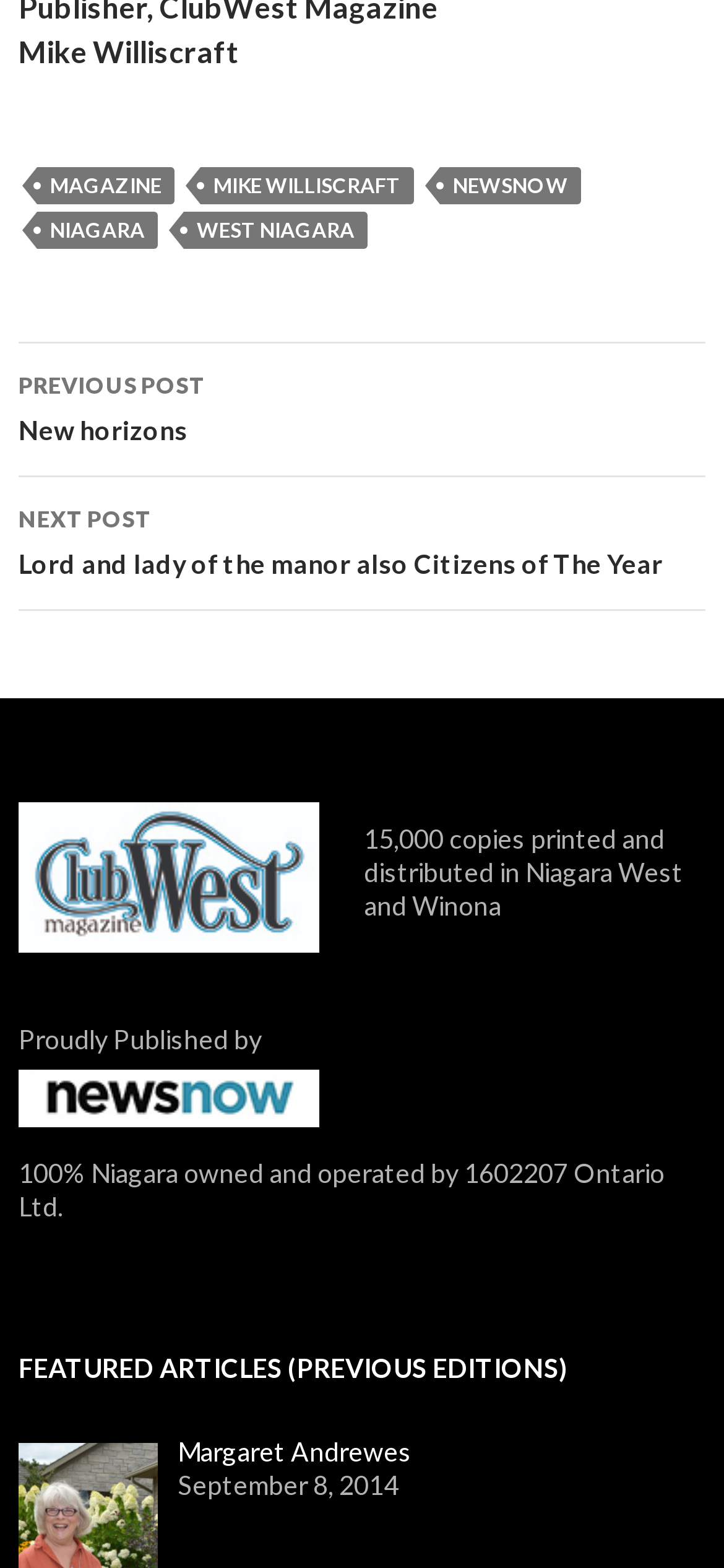Please mark the bounding box coordinates of the area that should be clicked to carry out the instruction: "view previous post".

[0.026, 0.219, 0.974, 0.304]